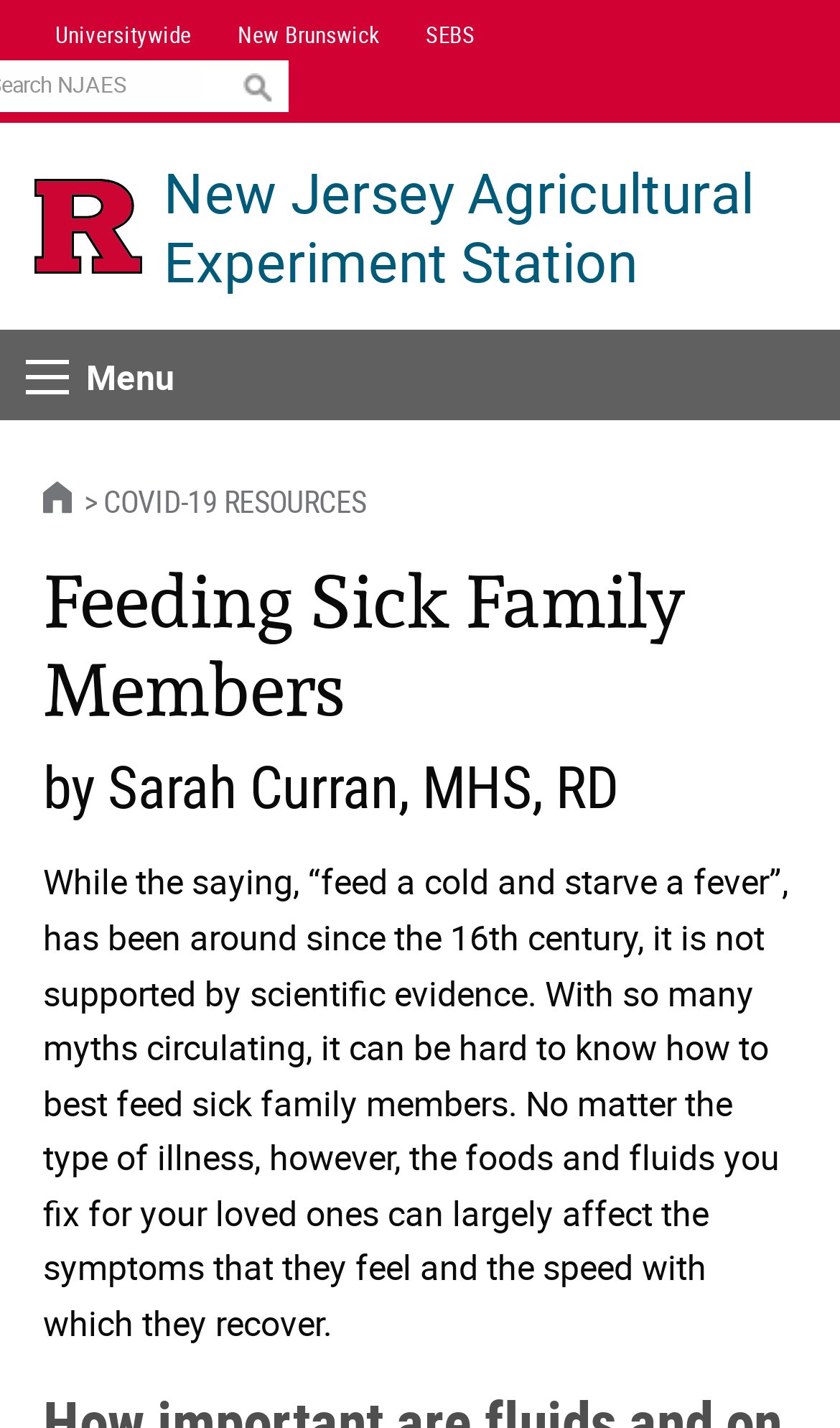Detail the various sections and features present on the webpage.

The webpage is about COVID-19 resources from the Rutgers New Jersey Agricultural Experiment Station (NJAES). At the top left, there are three links: "Universitywide", "New Brunswick", and "SEBS", which are aligned horizontally. Below these links, there is a search button labeled "Search". To the left of the search button, there is a link to the Rutgers University homepage, accompanied by a small image. 

On the right side of the top section, there is a link to the New Jersey Agricultural Experiment Station. Below this link, there is a menu button labeled "Menu", which expands to reveal three links: "HOME", "COVID-19 RESOURCES", and a heading "Feeding Sick Family Members". 

The main content of the webpage starts with a heading "Feeding Sick Family Members" followed by a subheading "by Sarah Curran, MHS, RD". Below the subheading, there is a paragraph of text that discusses how to feed sick family members, debunking the myth "feed a cold and starve a fever" and explaining the importance of food and fluids in alleviating symptoms and aiding recovery.